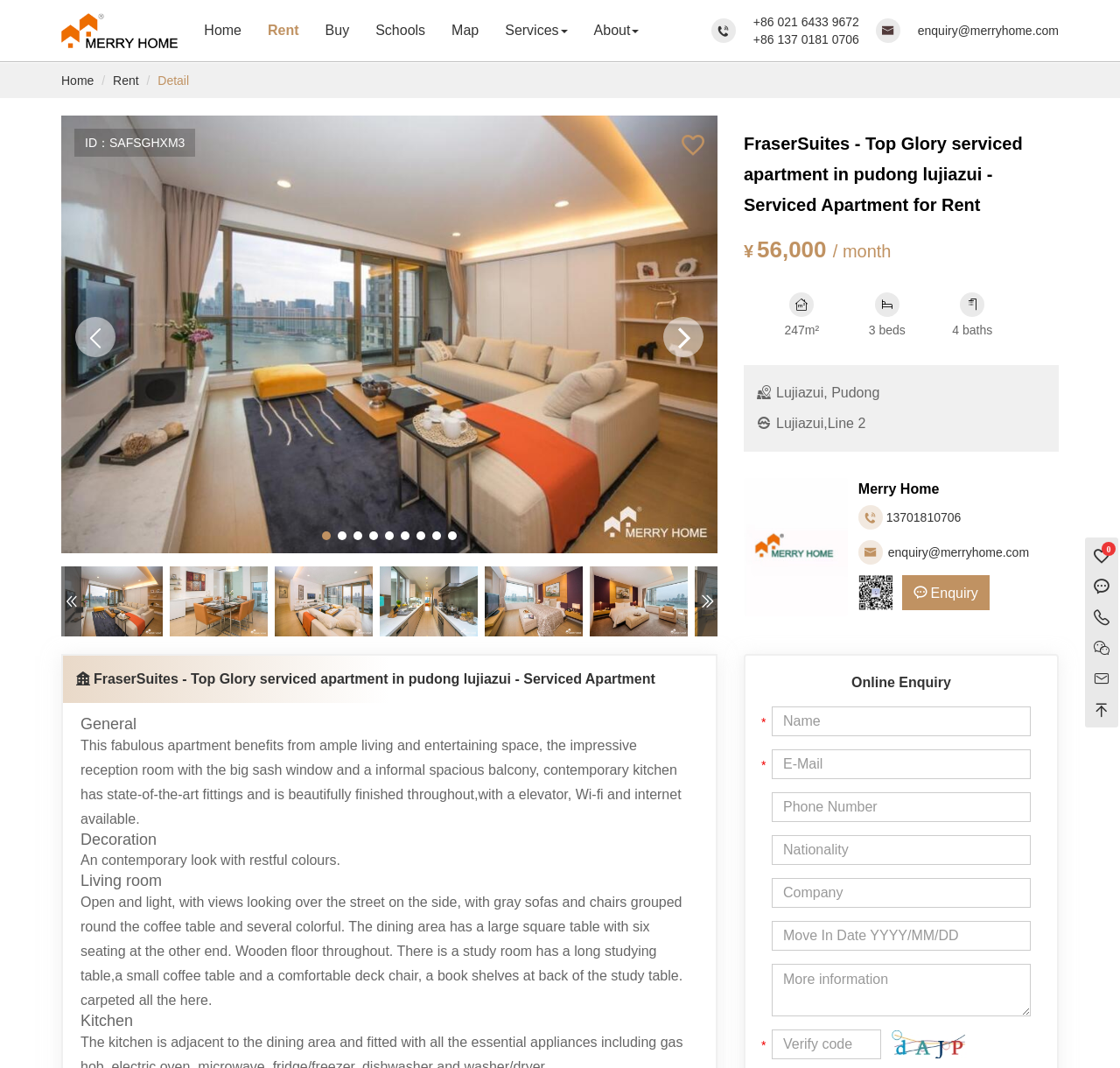Locate the bounding box coordinates of the clickable area to execute the instruction: "Click the '13701810706' link". Provide the coordinates as four float numbers between 0 and 1, represented as [left, top, right, bottom].

[0.791, 0.478, 0.858, 0.491]